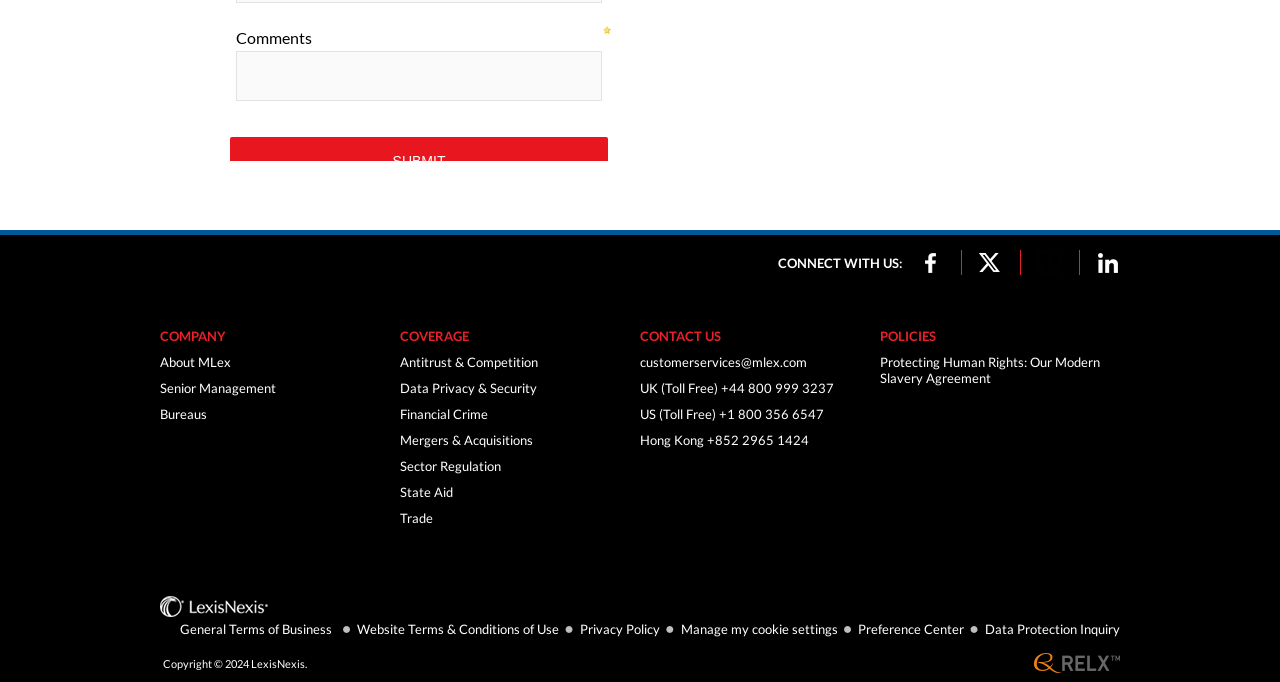Please find the bounding box coordinates of the element's region to be clicked to carry out this instruction: "Connect with us on Facebook".

[0.717, 0.367, 0.737, 0.403]